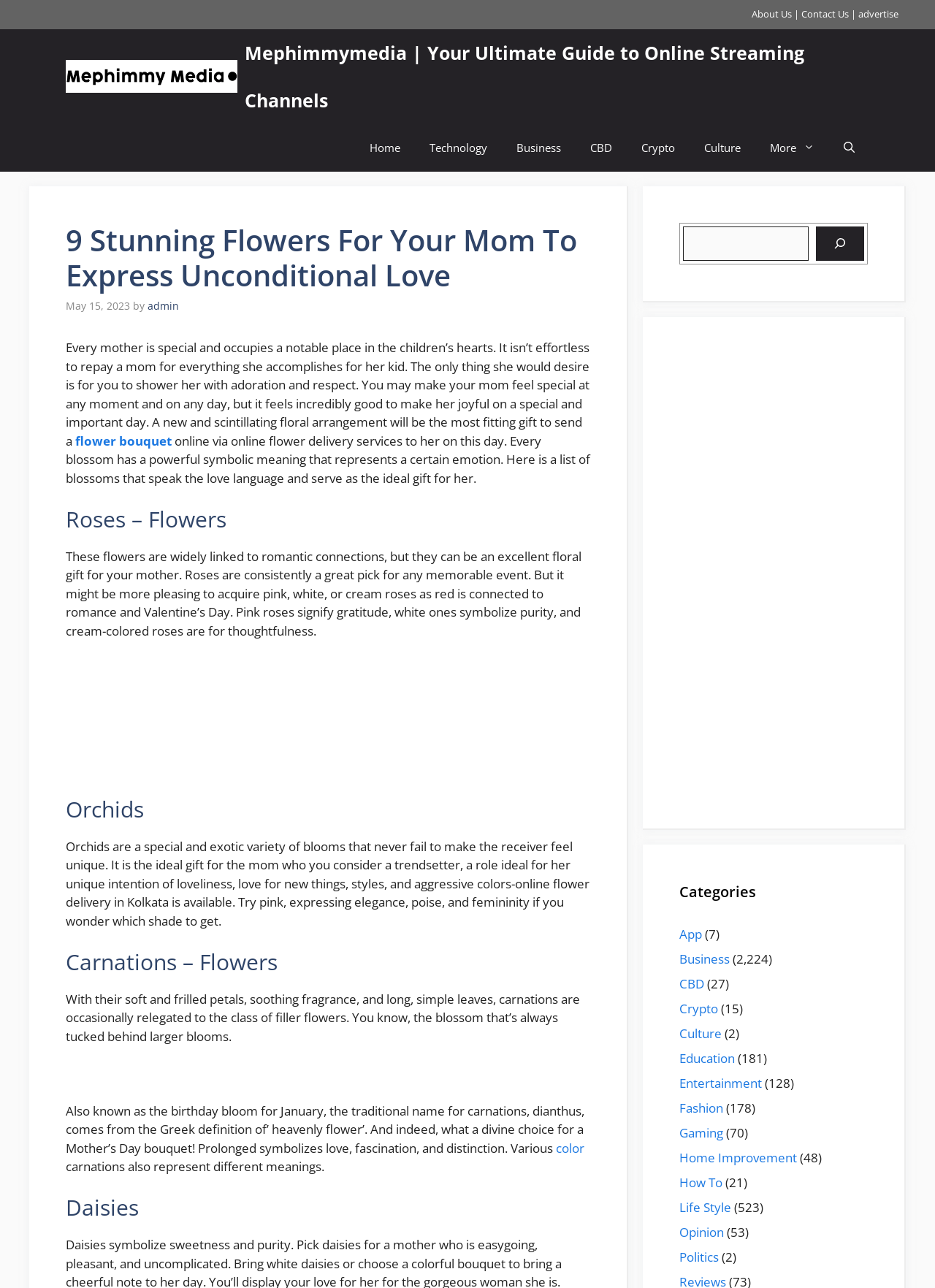Please answer the following query using a single word or phrase: 
What is the author of the article?

admin